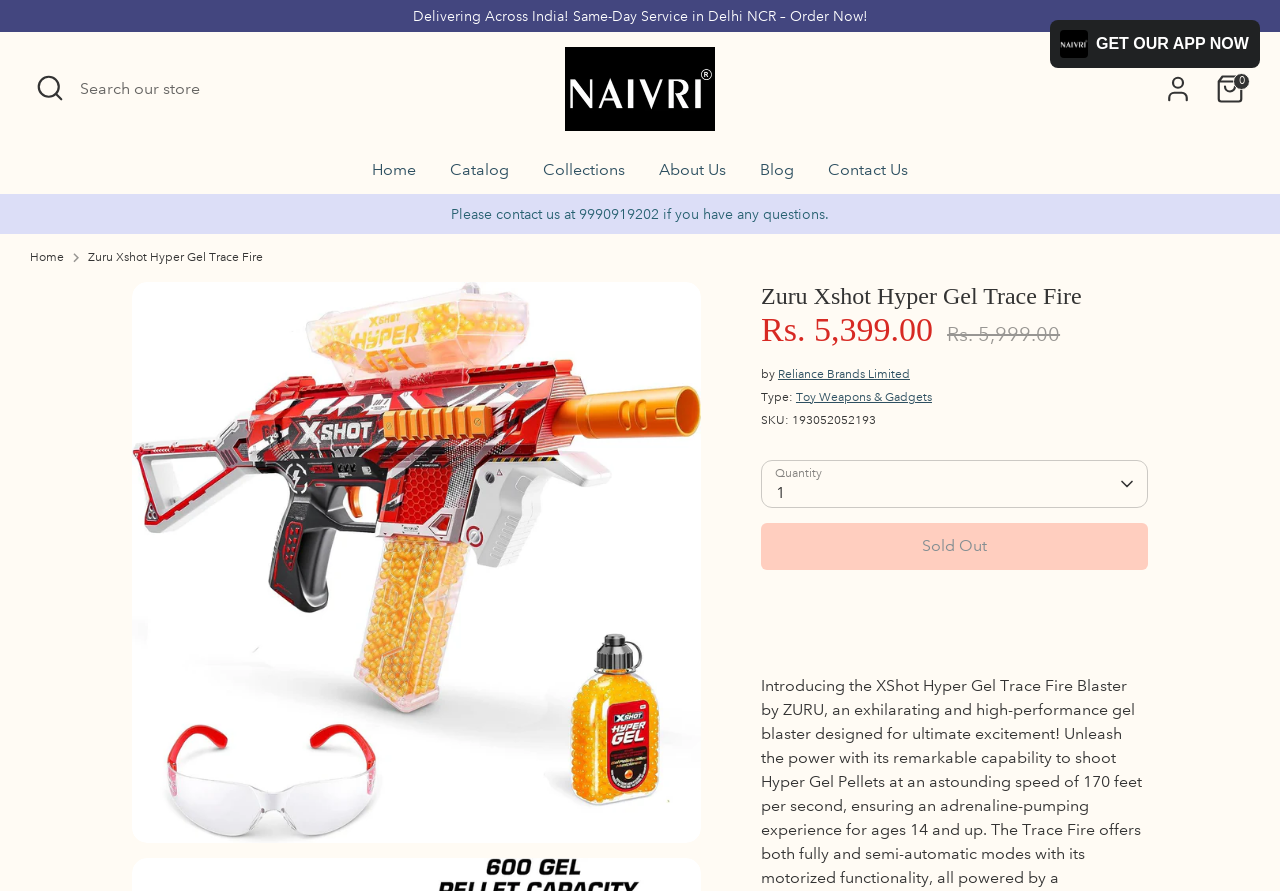Identify the bounding box coordinates for the element that needs to be clicked to fulfill this instruction: "Go to account page". Provide the coordinates in the format of four float numbers between 0 and 1: [left, top, right, bottom].

[0.905, 0.077, 0.936, 0.122]